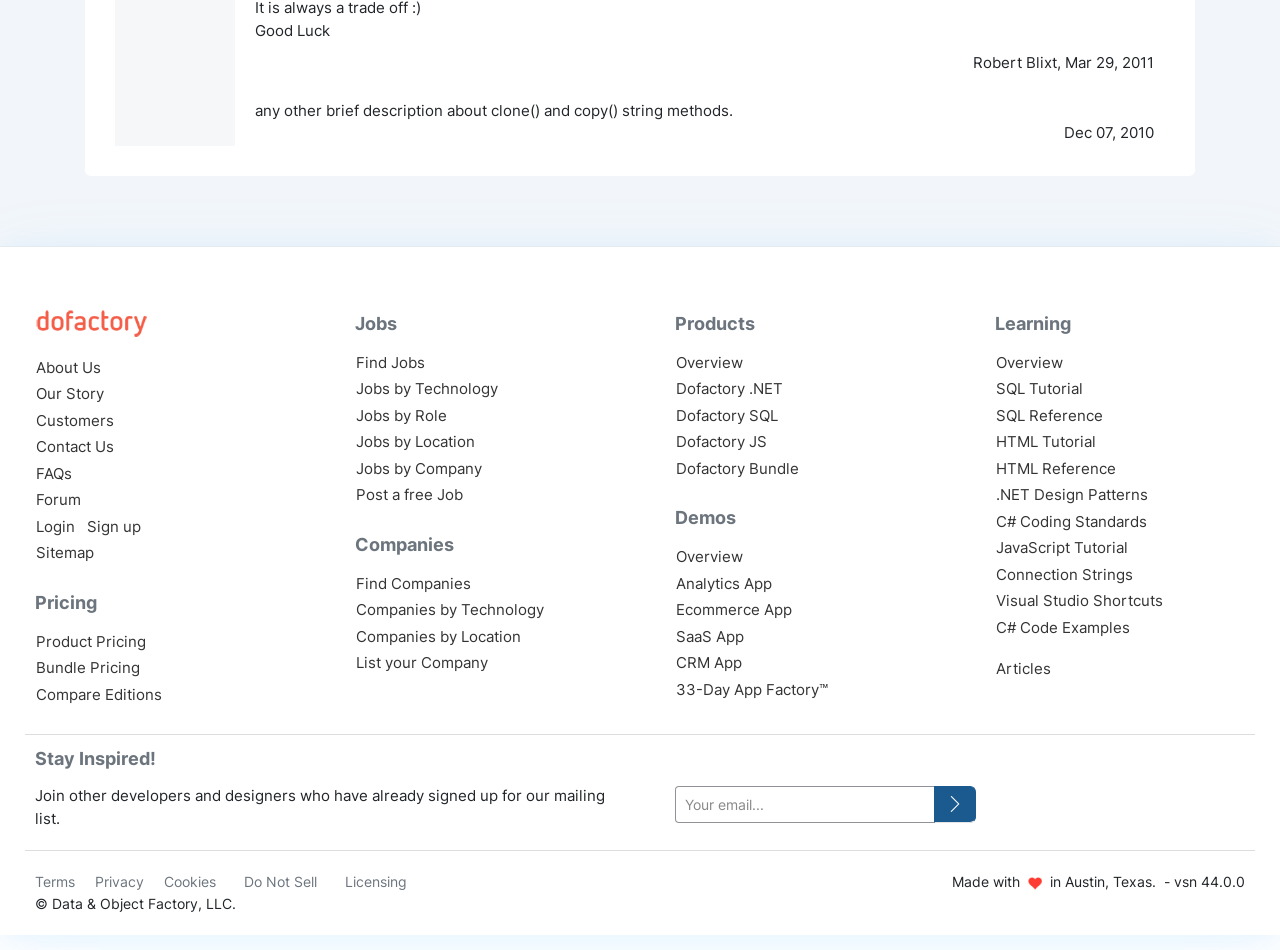Identify the bounding box coordinates for the UI element described as follows: Dofactory SQL. Use the format (top-left x, top-left y, bottom-right x, bottom-right y) and ensure all values are floating point numbers between 0 and 1.

[0.528, 0.427, 0.608, 0.447]